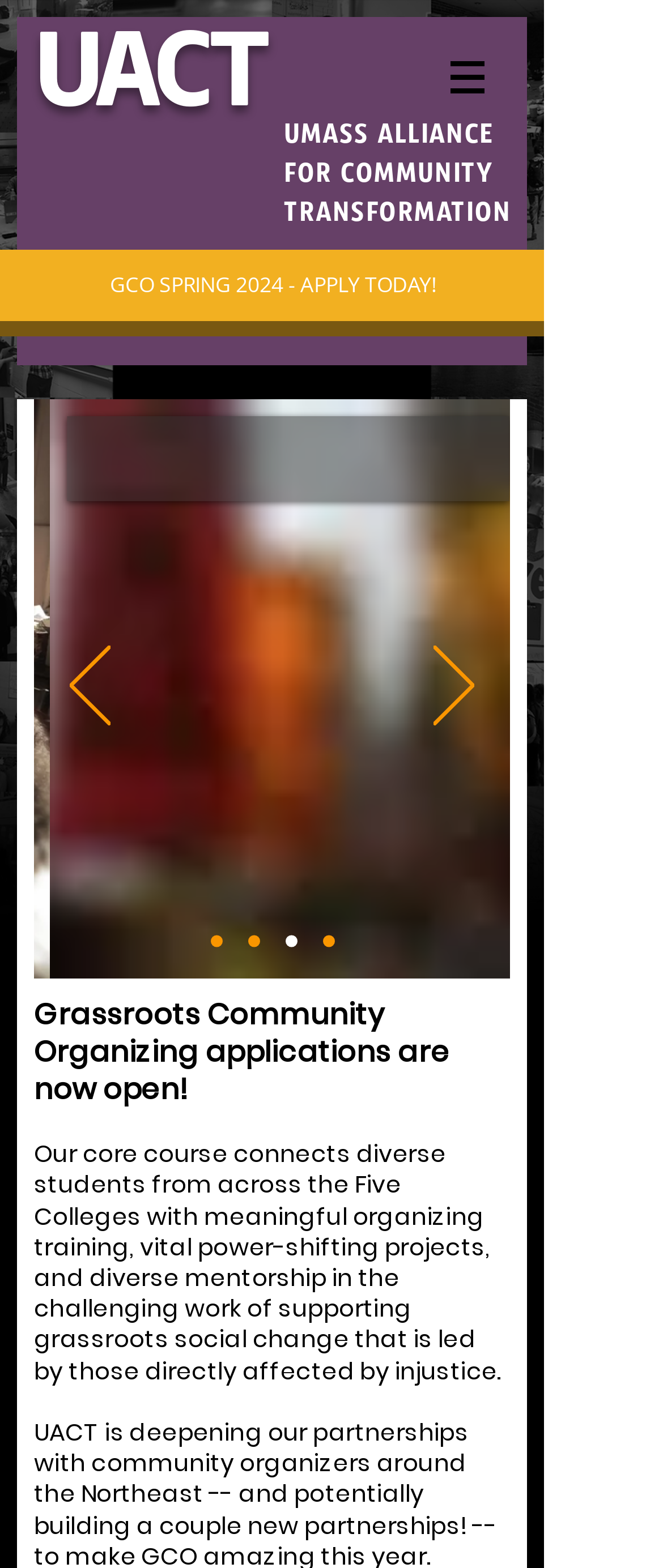Find the bounding box coordinates for the HTML element described as: "aria-label="Next"". The coordinates should consist of four float values between 0 and 1, i.e., [left, top, right, bottom].

[0.654, 0.412, 0.715, 0.466]